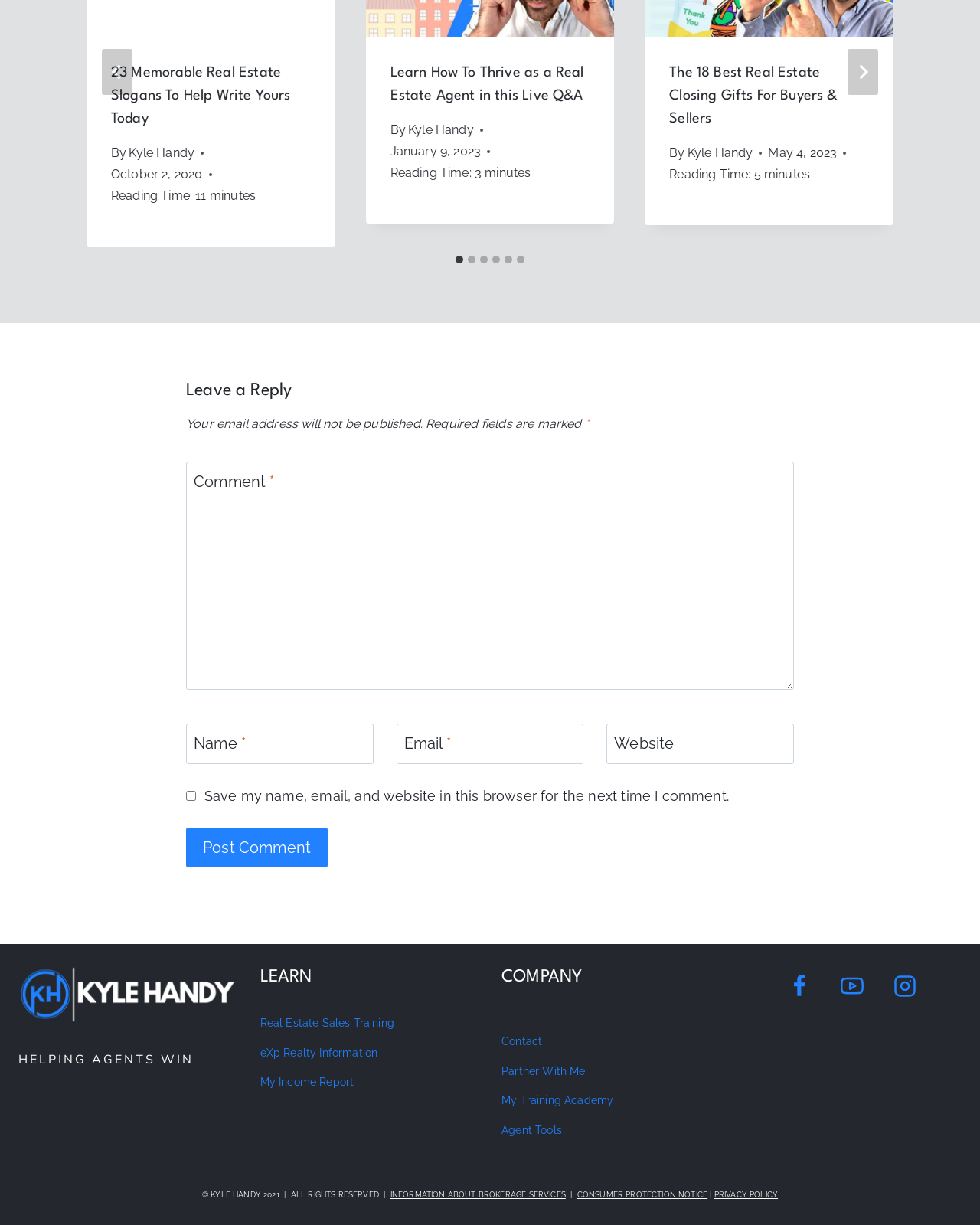Can you determine the bounding box coordinates of the area that needs to be clicked to fulfill the following instruction: "Visit the 'Real Estate Sales Training' page"?

[0.265, 0.83, 0.402, 0.84]